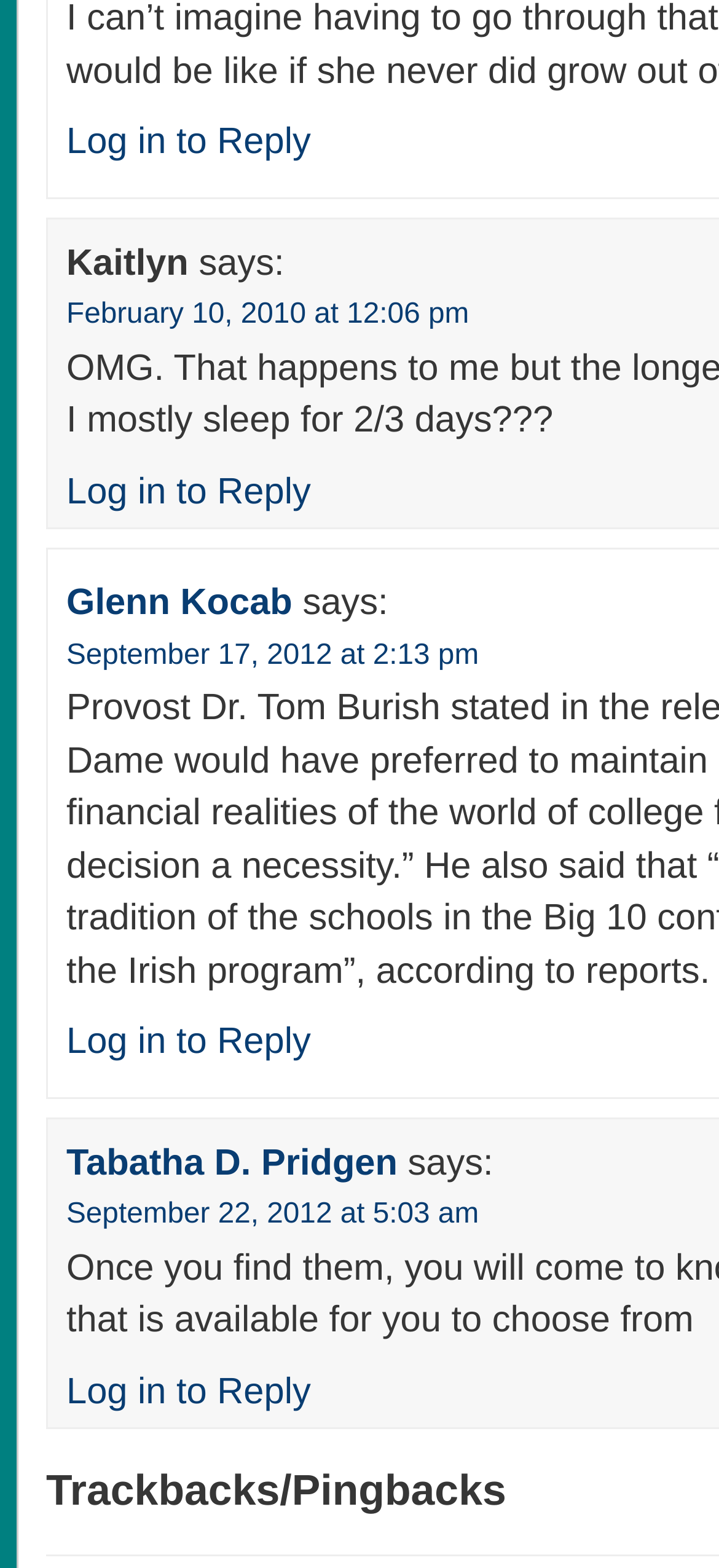How many 'Log in to Reply' links are there?
Kindly offer a comprehensive and detailed response to the question.

There are four 'Log in to Reply' links on the webpage, which can be counted by looking at the repeated links with the same text throughout the comment section.